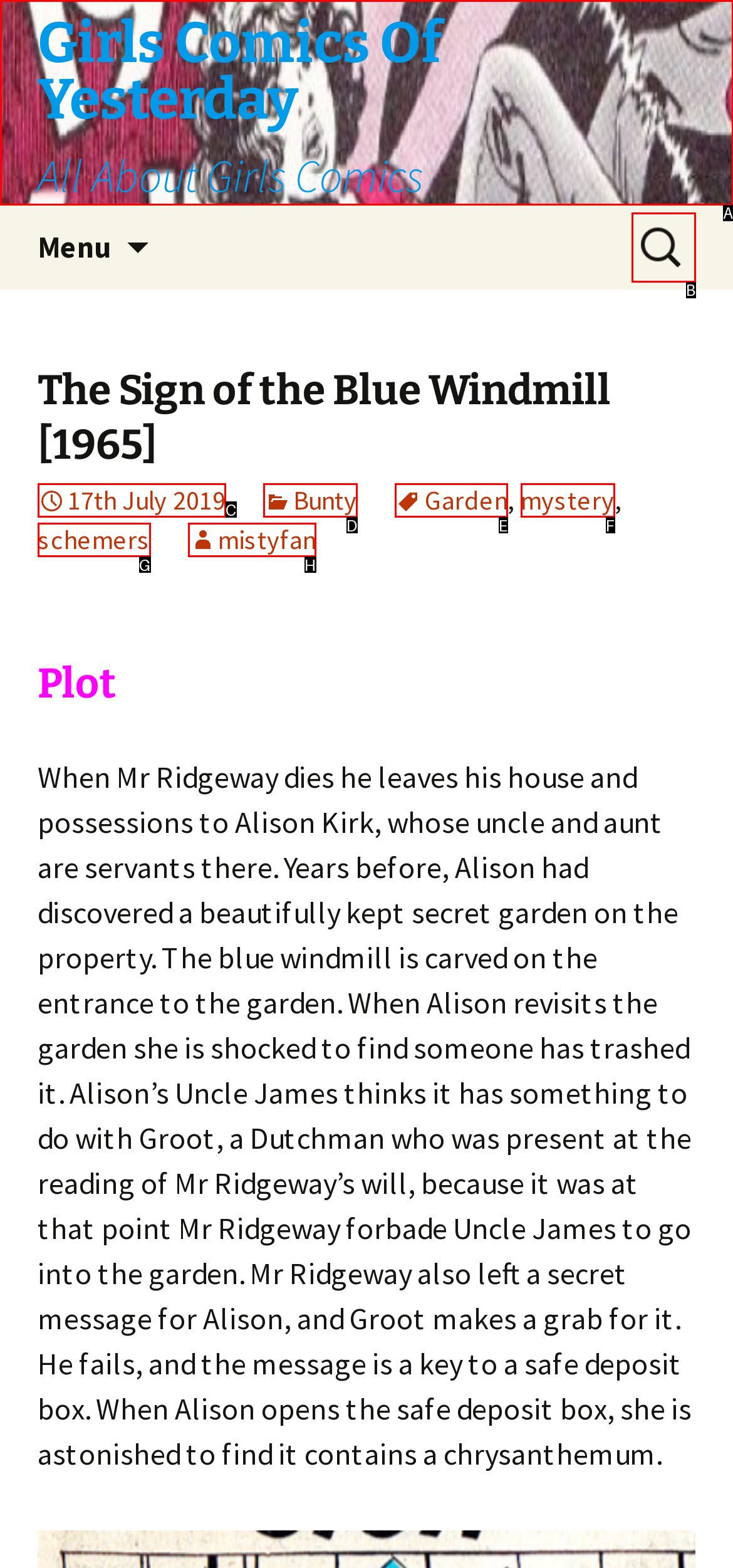Match the HTML element to the description: I've seen this. Answer with the letter of the correct option from the provided choices.

None